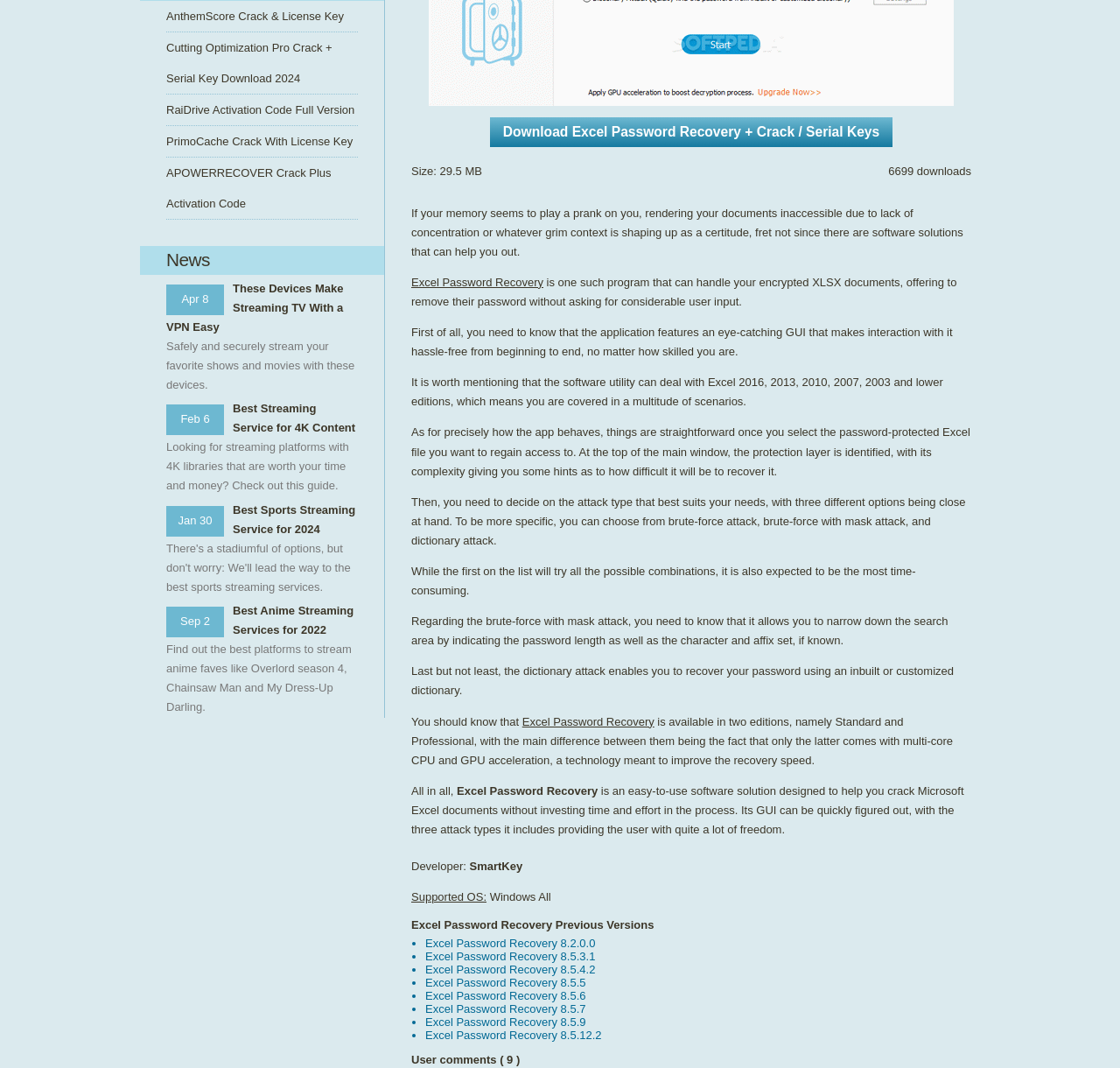Based on the element description Excel Password Recovery 8.5.4.2, identify the bounding box coordinates for the UI element. The coordinates should be in the format (top-left x, top-left y, bottom-right x, bottom-right y) and within the 0 to 1 range.

[0.38, 0.902, 0.867, 0.914]